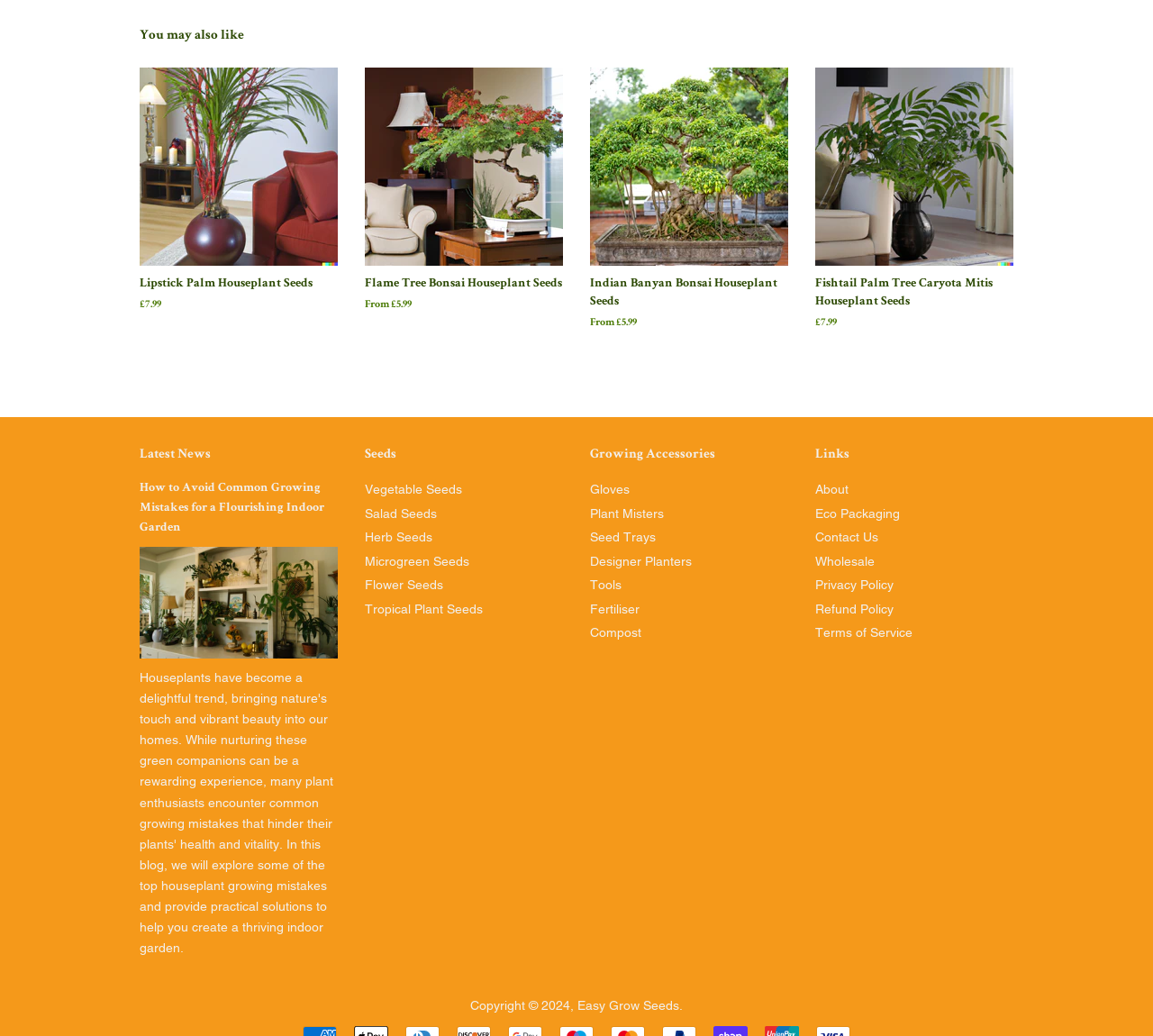How many product categories are there?
Answer the question with a single word or phrase by looking at the picture.

3